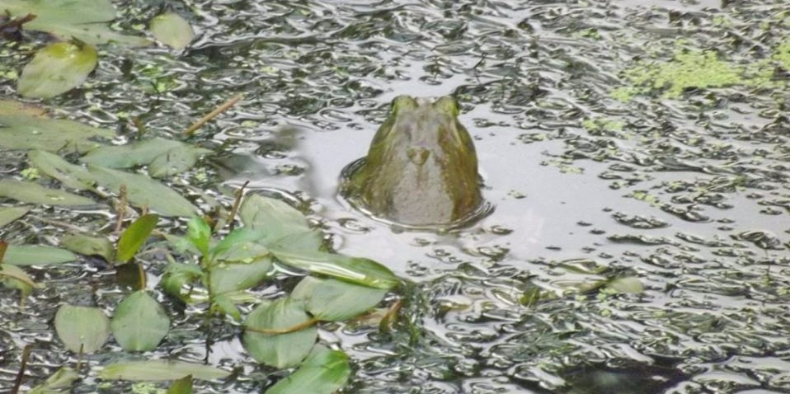Can you give a comprehensive explanation to the question given the content of the image?
Is the atmosphere in the scene calm?

The caption describes the atmosphere as 'serene', which is a synonym for calm, peaceful, and tranquil. This suggests that the scene is characterized by a sense of stillness and quietness.